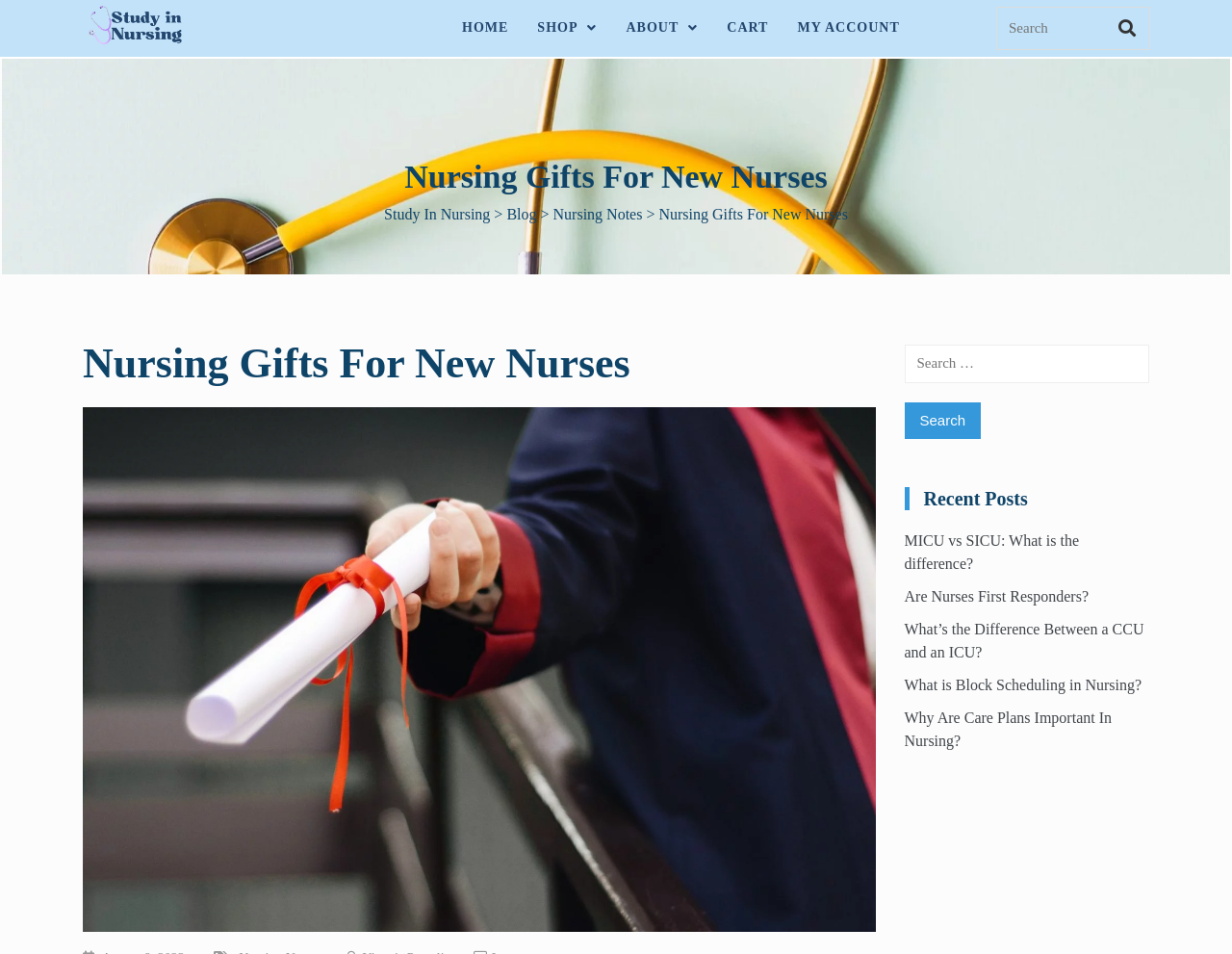What type of gifts are being discussed on this webpage? Examine the screenshot and reply using just one word or a brief phrase.

Nursing gifts